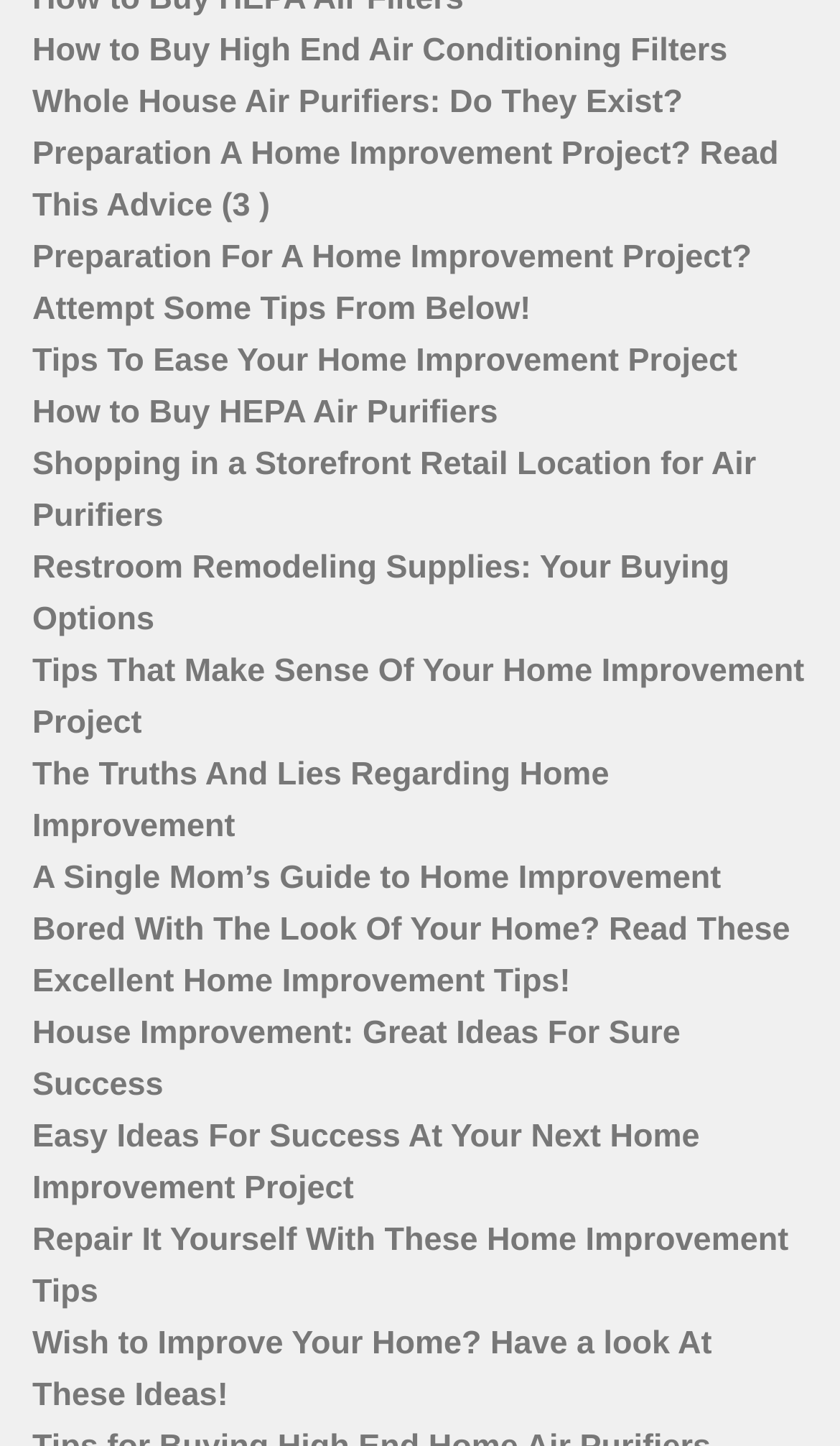Provide the bounding box coordinates for the area that should be clicked to complete the instruction: "Learn about whole house air purifiers".

[0.038, 0.058, 0.813, 0.084]